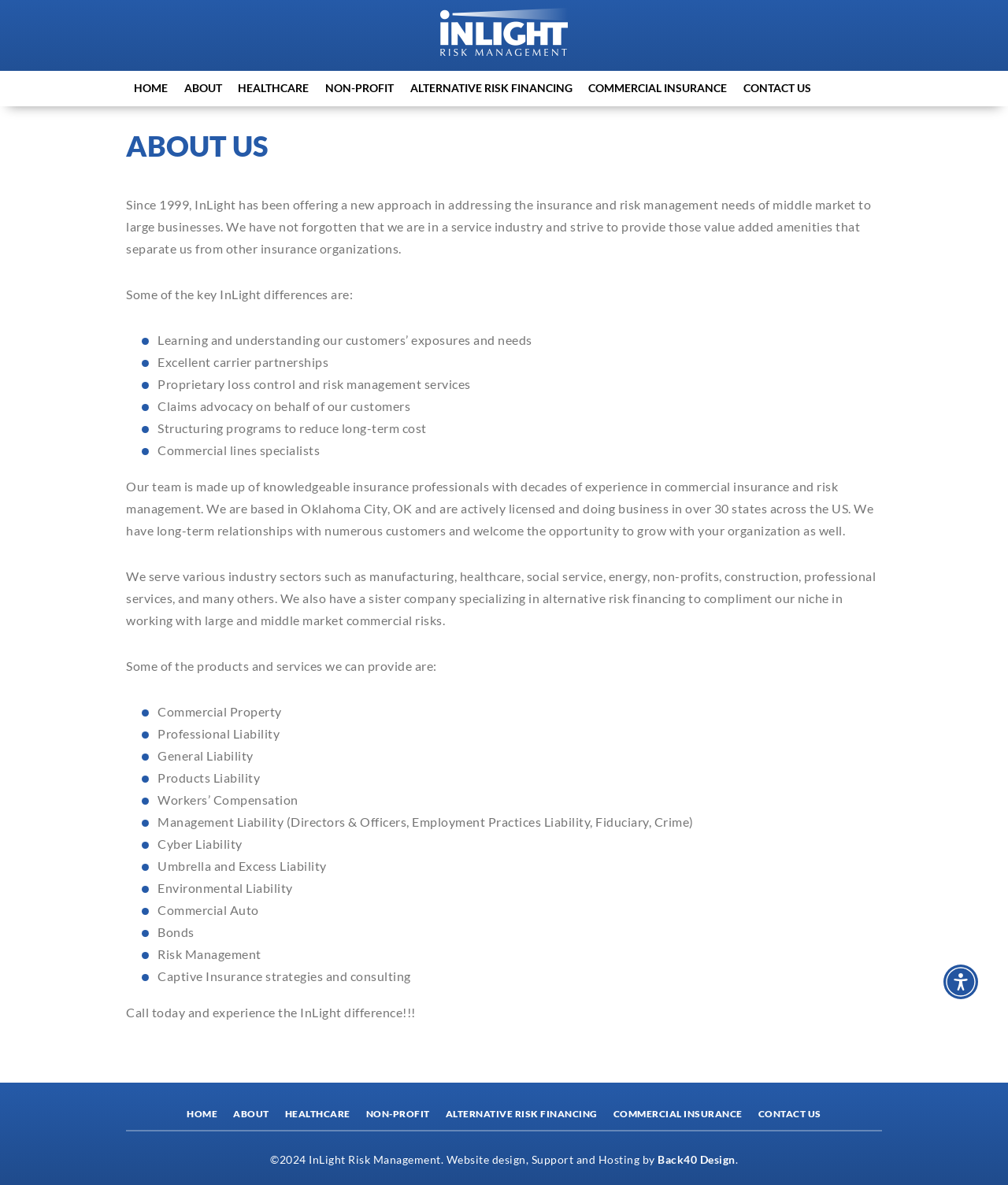Could you provide the bounding box coordinates for the portion of the screen to click to complete this instruction: "Go to the HOME page"?

[0.125, 0.06, 0.175, 0.09]